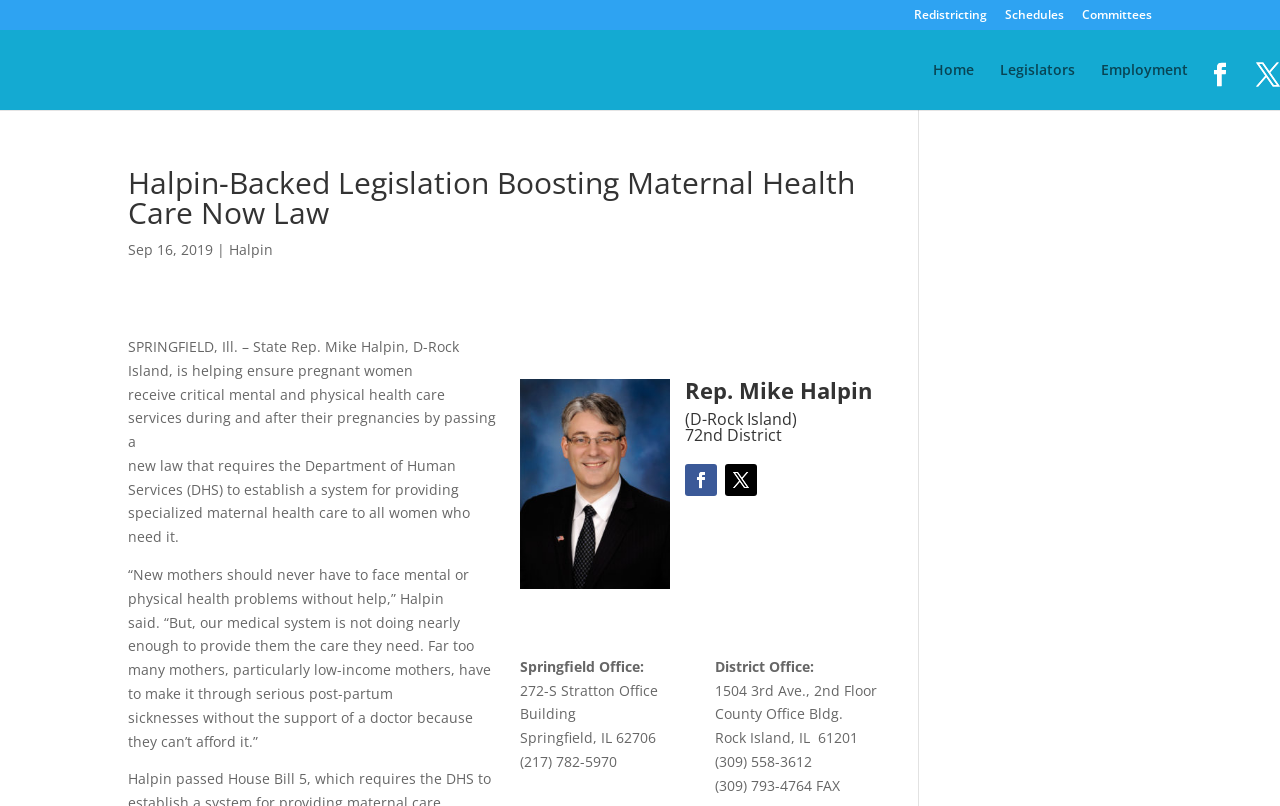Please find and give the text of the main heading on the webpage.

Halpin-Backed Legislation Boosting Maternal Health Care Now Law